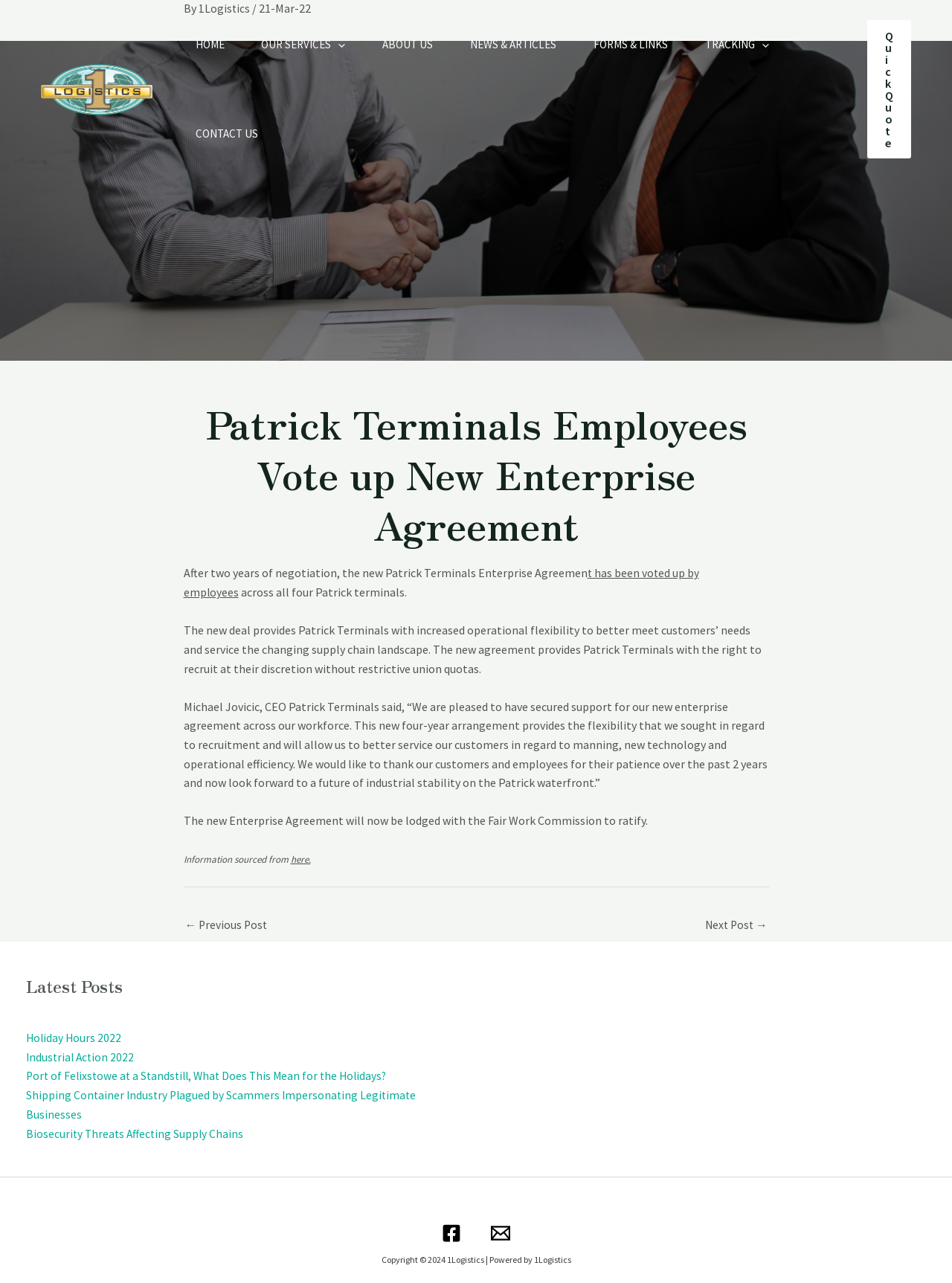Based on the provided description, "cbass-activities@brunel.ac.uk", find the bounding box of the corresponding UI element in the screenshot.

None